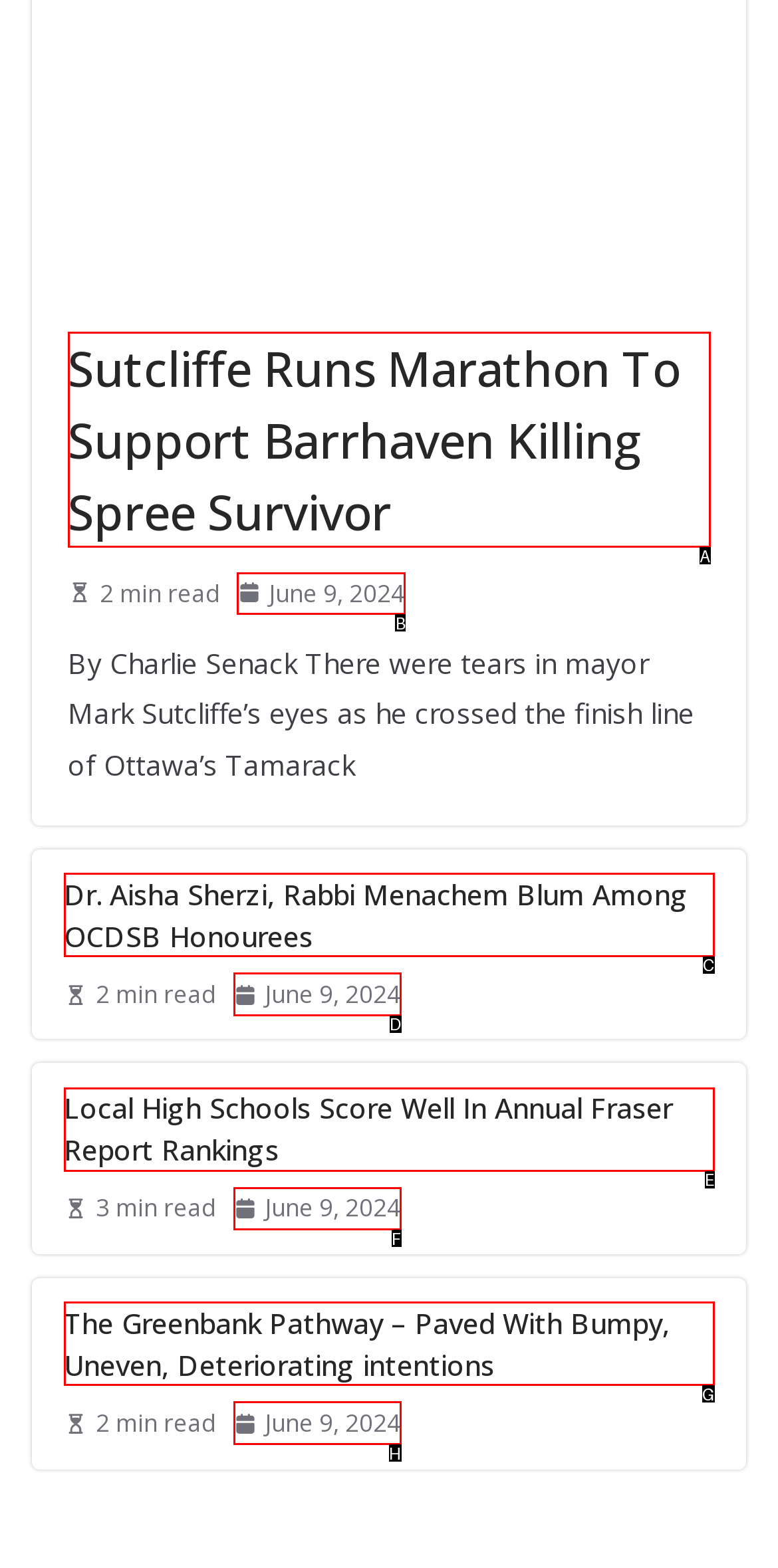Pick the option that should be clicked to perform the following task: Check the date of the article
Answer with the letter of the selected option from the available choices.

B